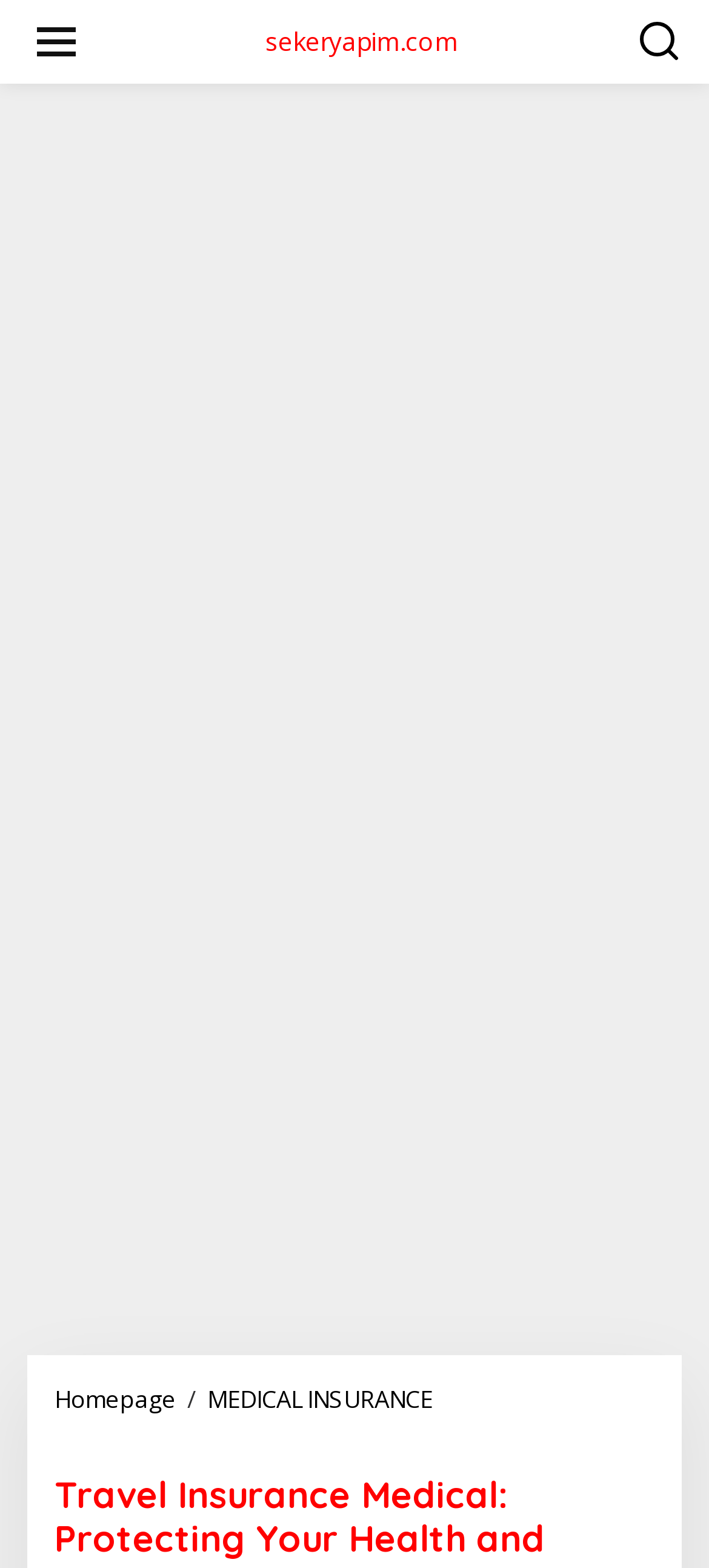Answer the question below with a single word or a brief phrase: 
What is the last main menu item?

MEDICAL INSURANCE